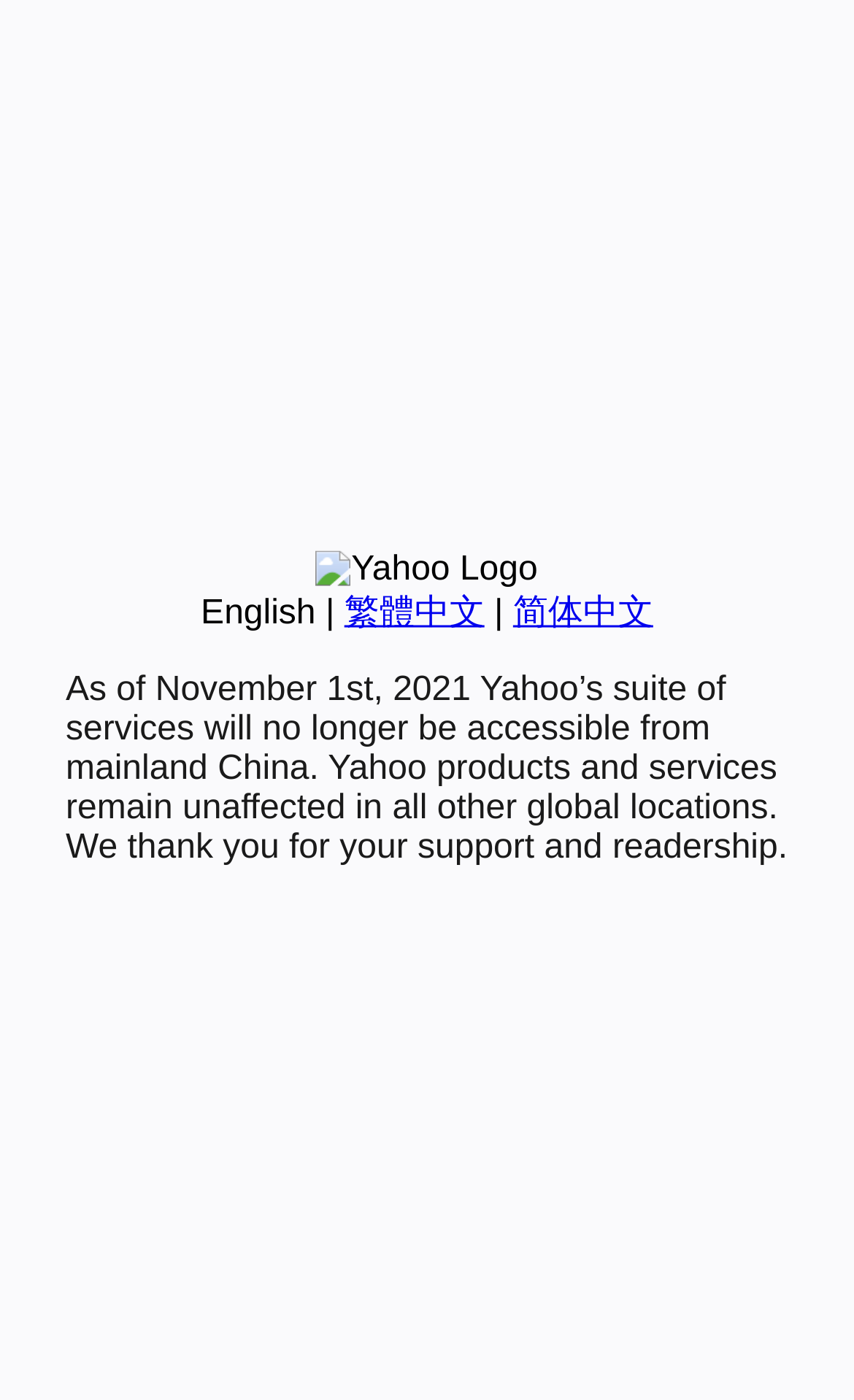Please find the bounding box for the UI component described as follows: "简体中文".

[0.601, 0.425, 0.765, 0.451]